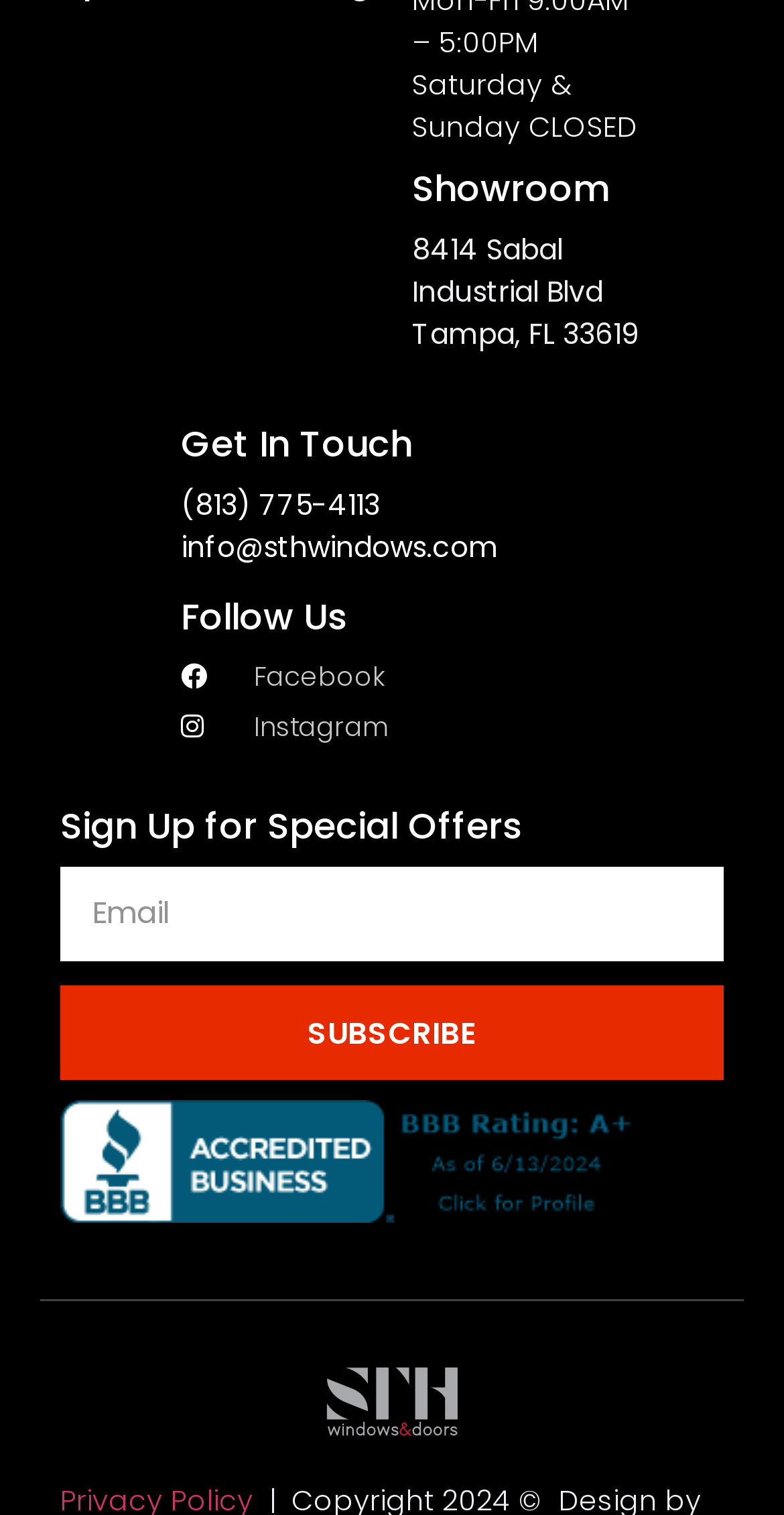Please indicate the bounding box coordinates for the clickable area to complete the following task: "Click the 'SUBSCRIBE' button". The coordinates should be specified as four float numbers between 0 and 1, i.e., [left, top, right, bottom].

[0.077, 0.65, 0.923, 0.713]